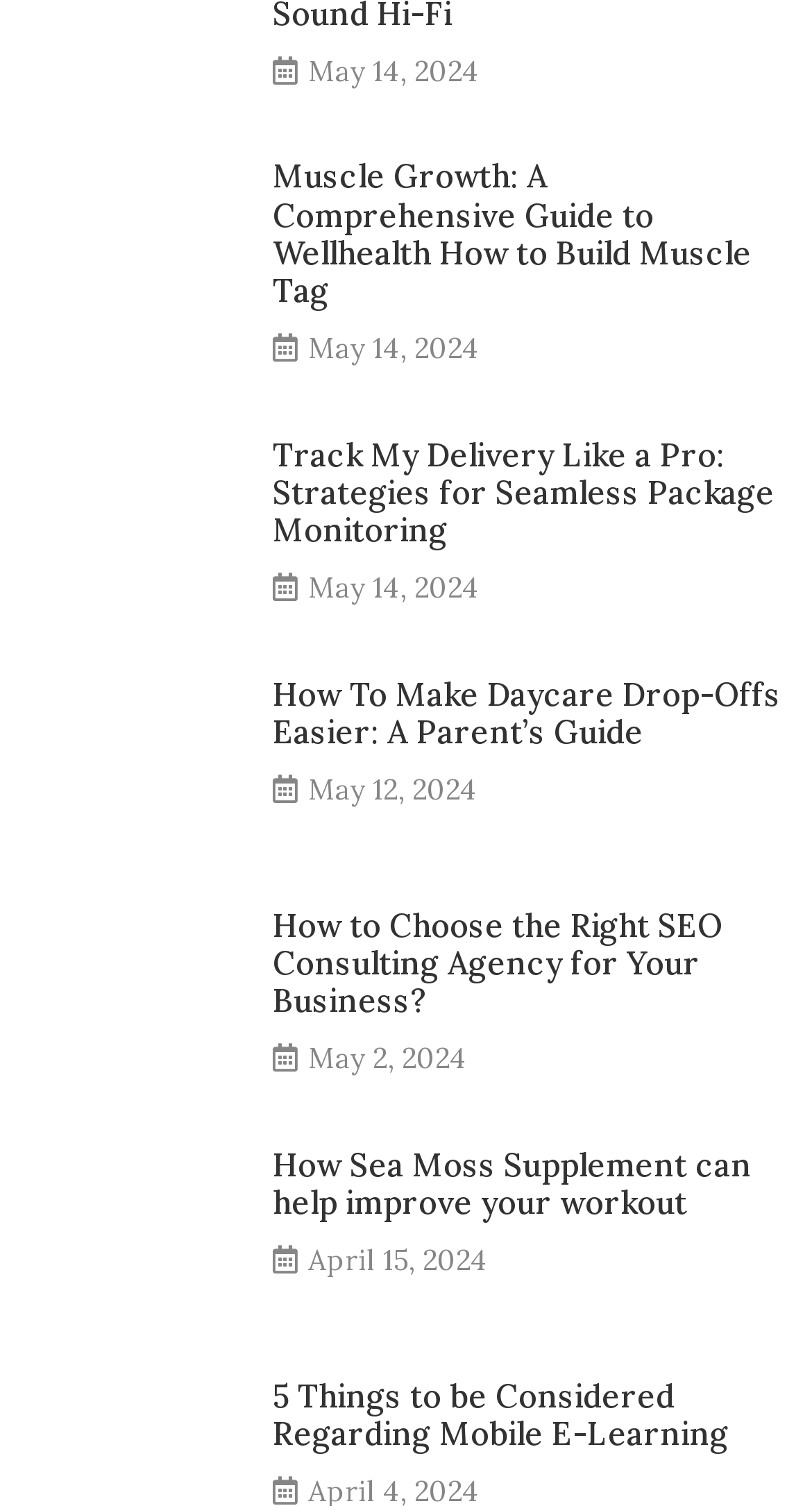What is the topic of the first article?
Refer to the image and provide a one-word or short phrase answer.

Muscle Growth